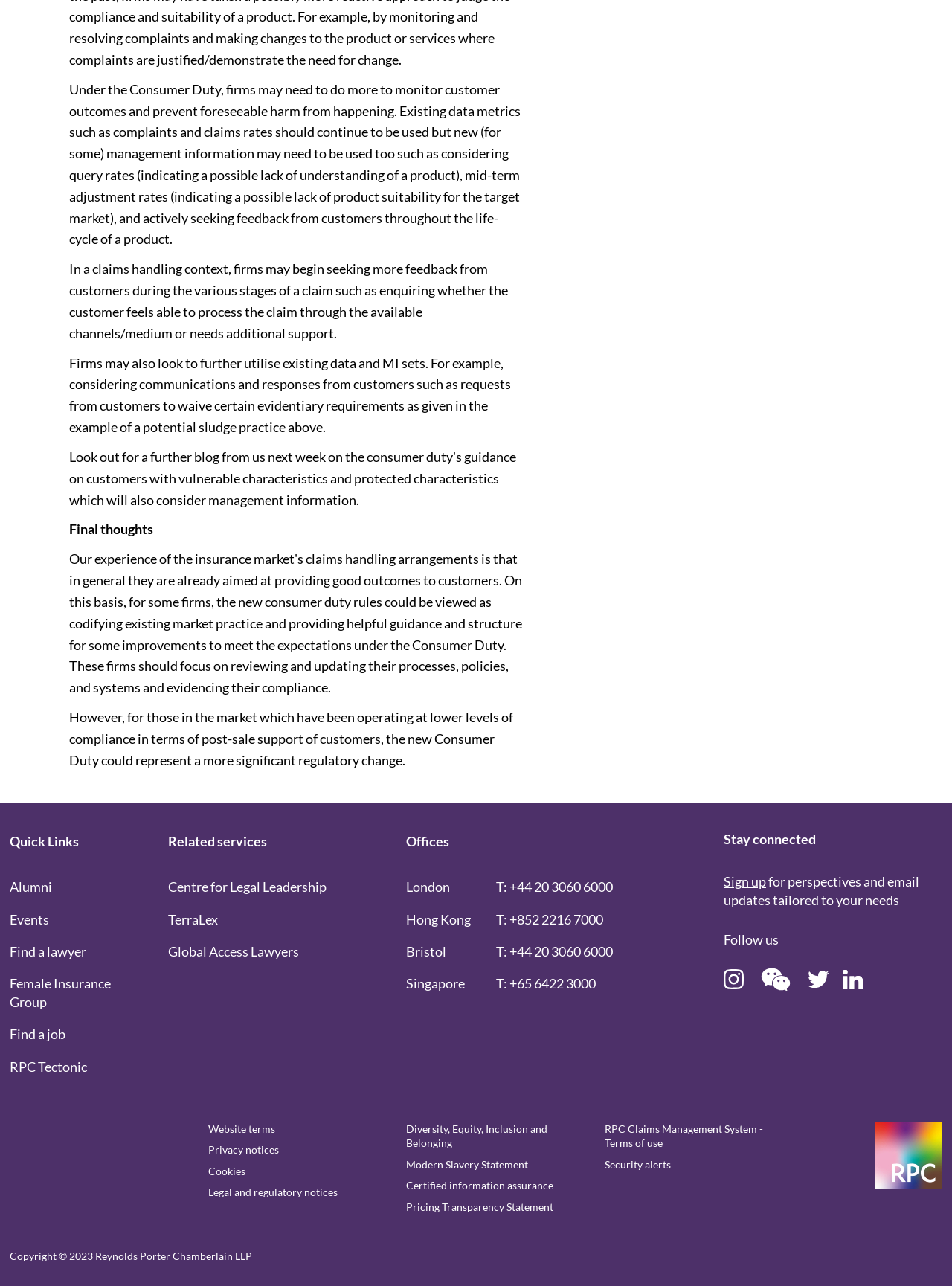Locate the bounding box coordinates of the clickable region necessary to complete the following instruction: "View recent posts". Provide the coordinates in the format of four float numbers between 0 and 1, i.e., [left, top, right, bottom].

None